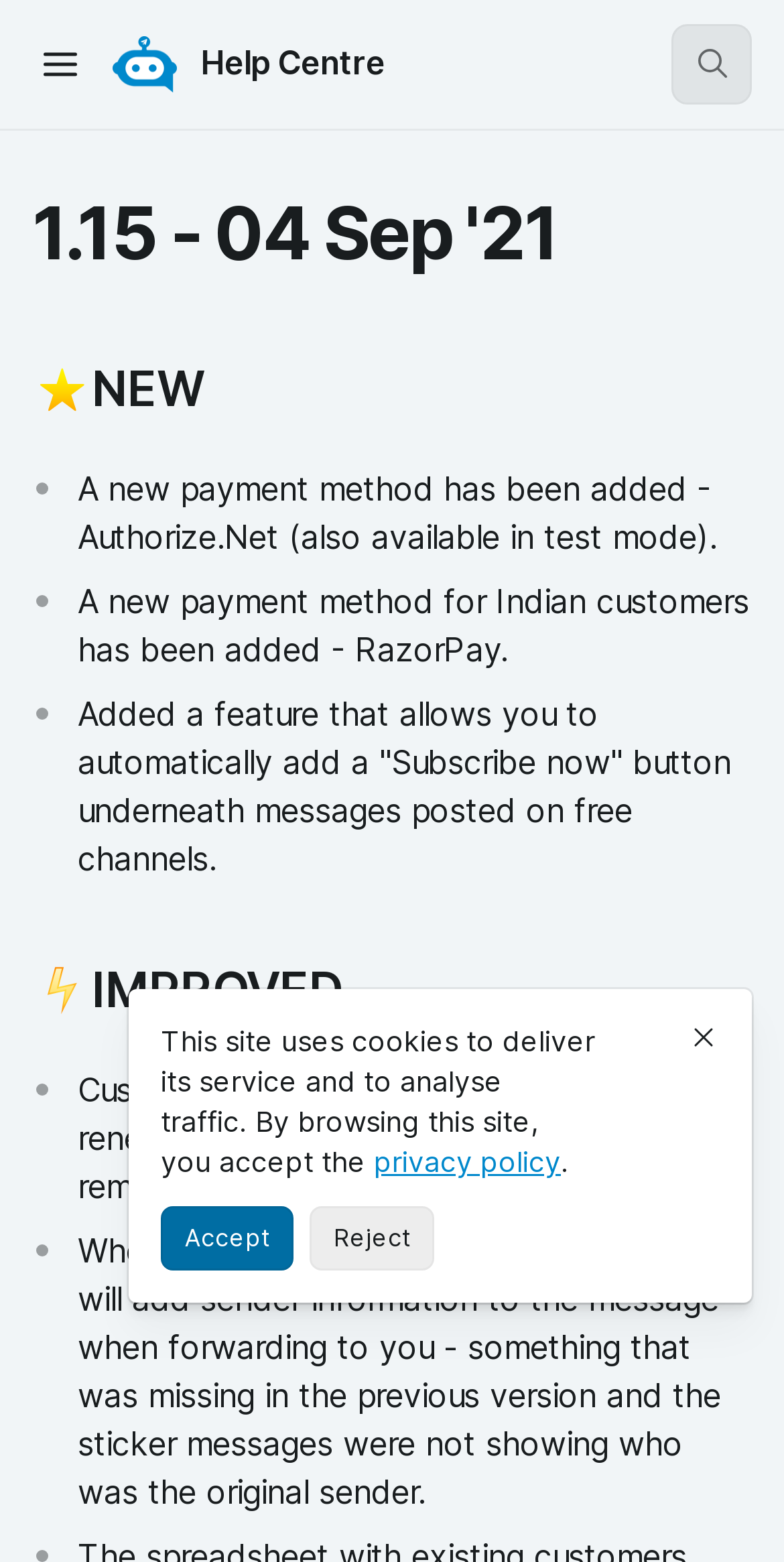Give a one-word or one-phrase response to the question: 
What information will be added to sticker messages?

Sender information